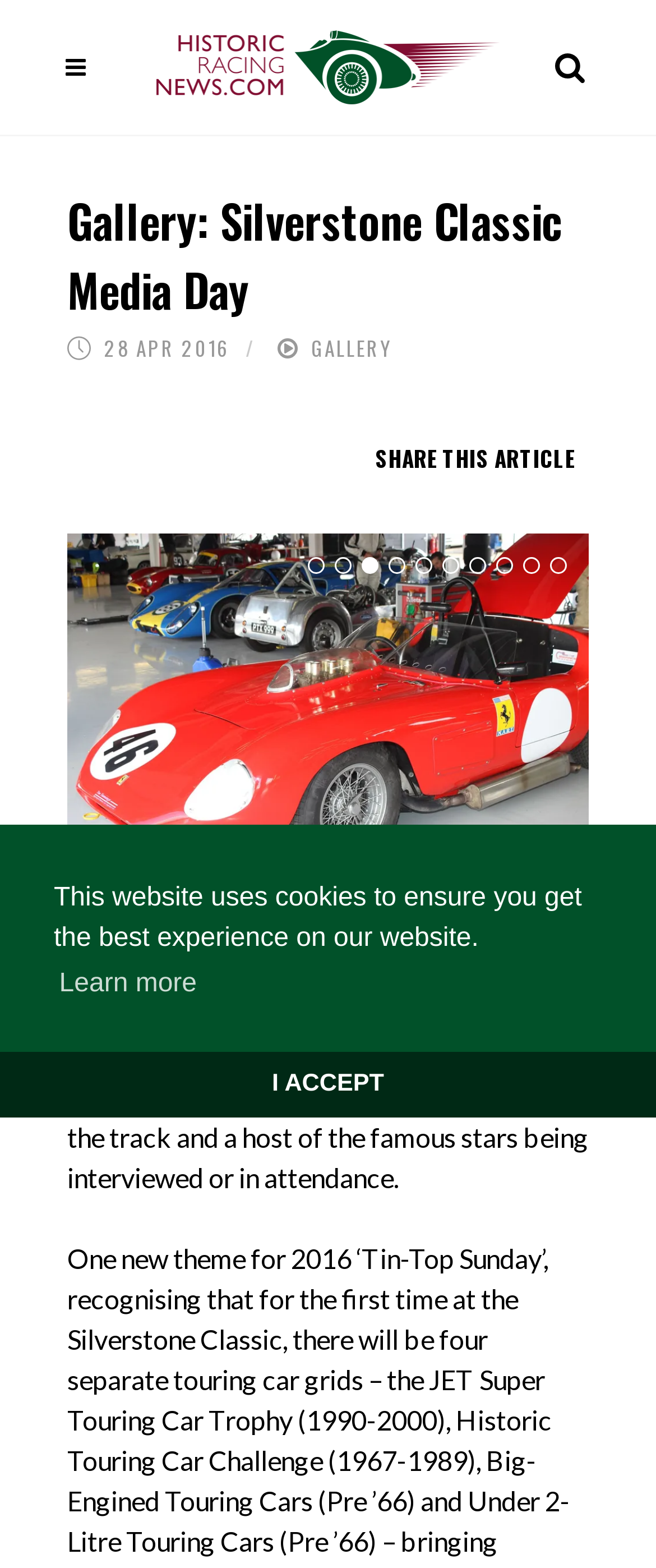Please provide a brief answer to the following inquiry using a single word or phrase:
How many cars take part in the Silverstone Classic Media Day?

over 150